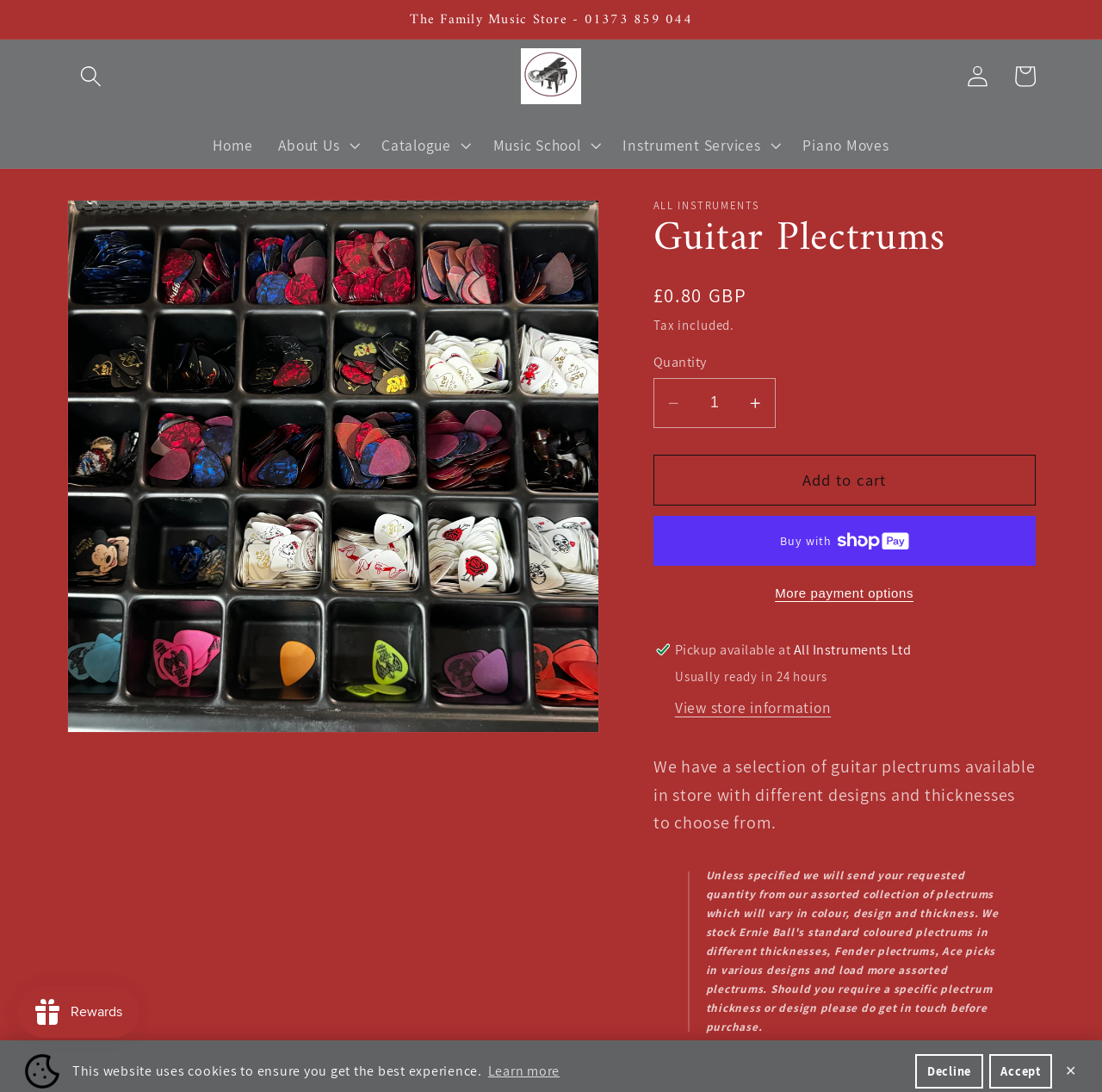Find the bounding box coordinates of the element's region that should be clicked in order to follow the given instruction: "View catalogue". The coordinates should consist of four float numbers between 0 and 1, i.e., [left, top, right, bottom].

[0.334, 0.113, 0.436, 0.154]